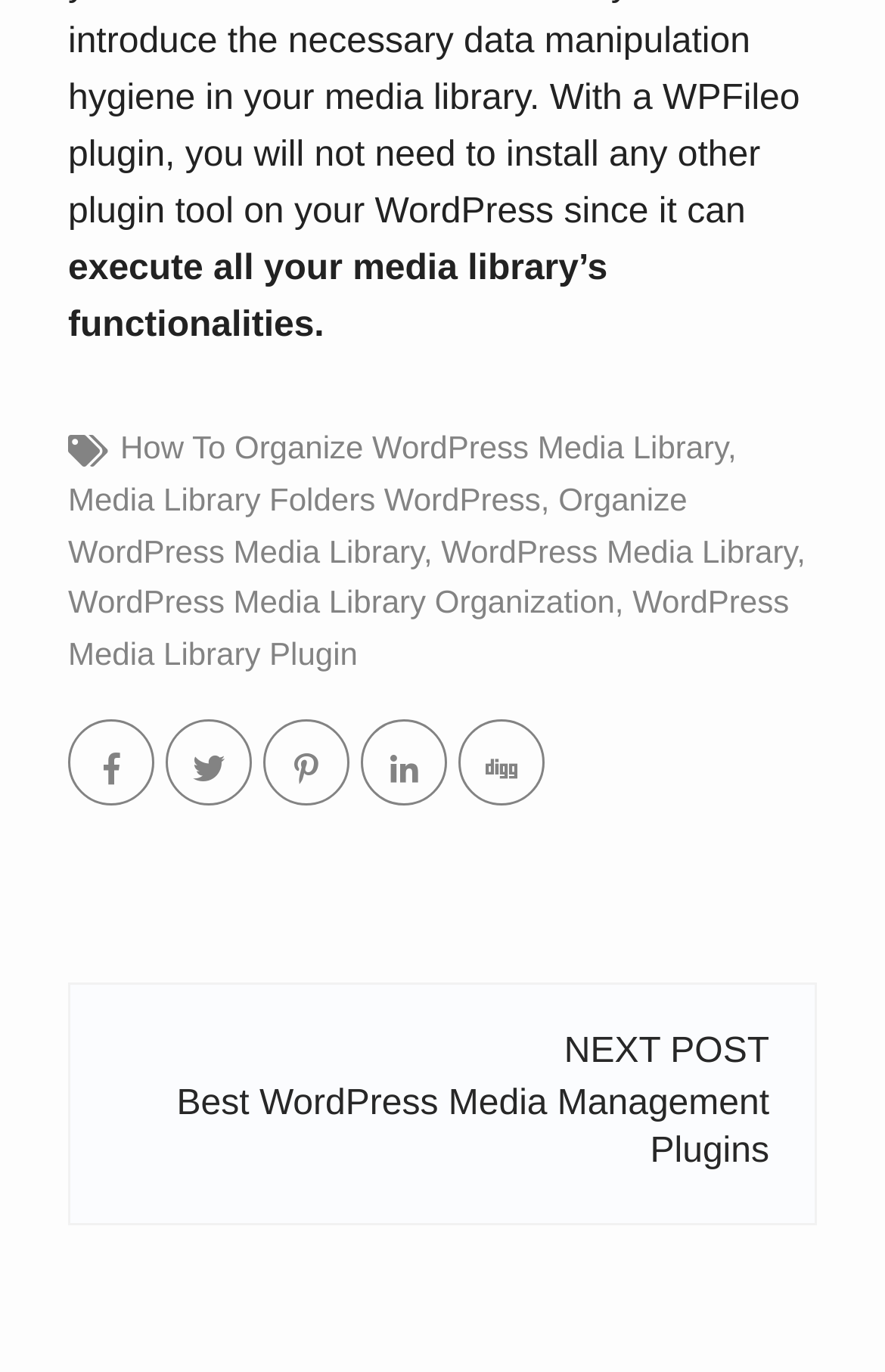Show me the bounding box coordinates of the clickable region to achieve the task as per the instruction: "Check 'WordPress Media Library'".

[0.499, 0.388, 0.9, 0.414]